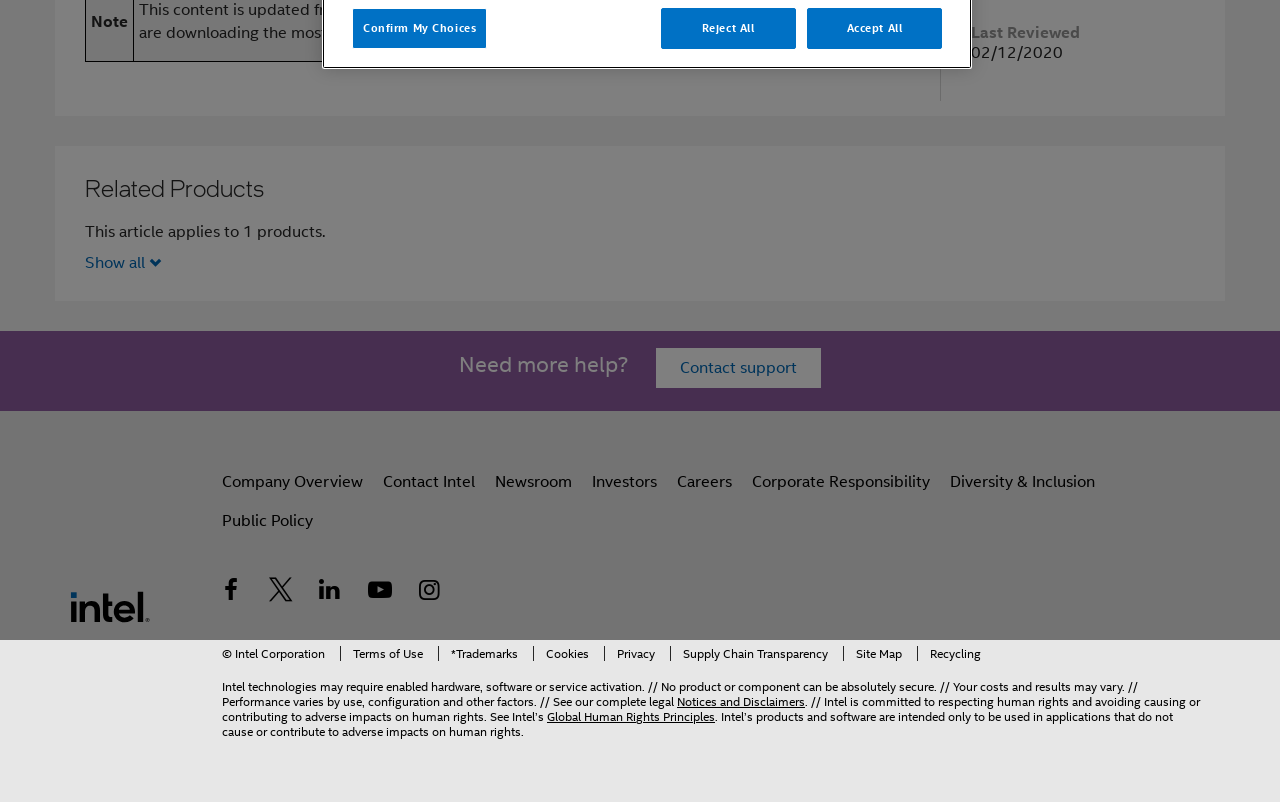Determine the bounding box coordinates for the UI element matching this description: "Cookies".

[0.416, 0.806, 0.46, 0.824]